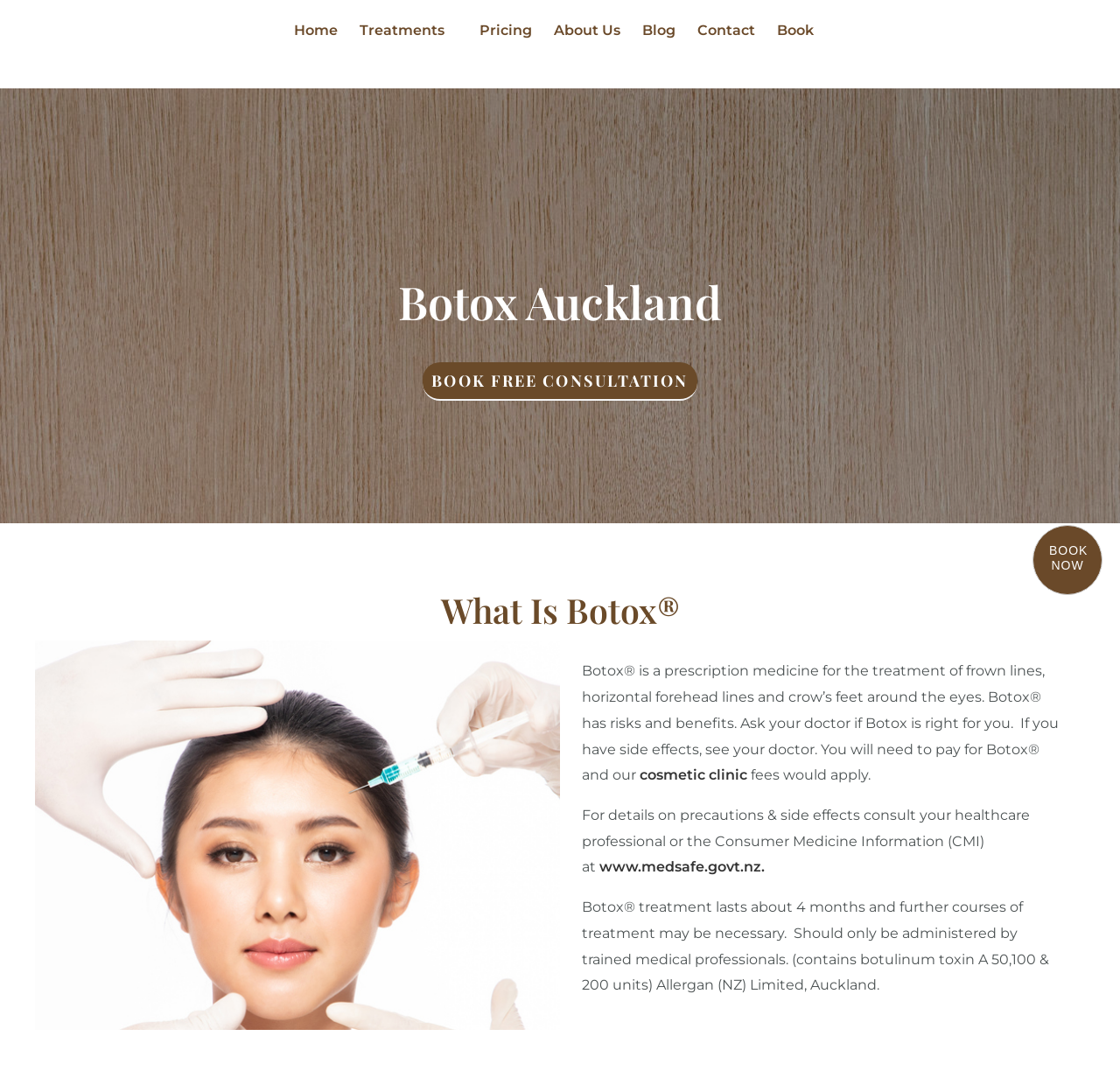What is Botox used to treat?
Use the information from the screenshot to give a comprehensive response to the question.

Based on the webpage content, Botox is a prescription medicine used to treat frown lines, horizontal forehead lines, and crow's feet around the eyes, as stated in the StaticText element with bounding box coordinates [0.52, 0.619, 0.945, 0.731].